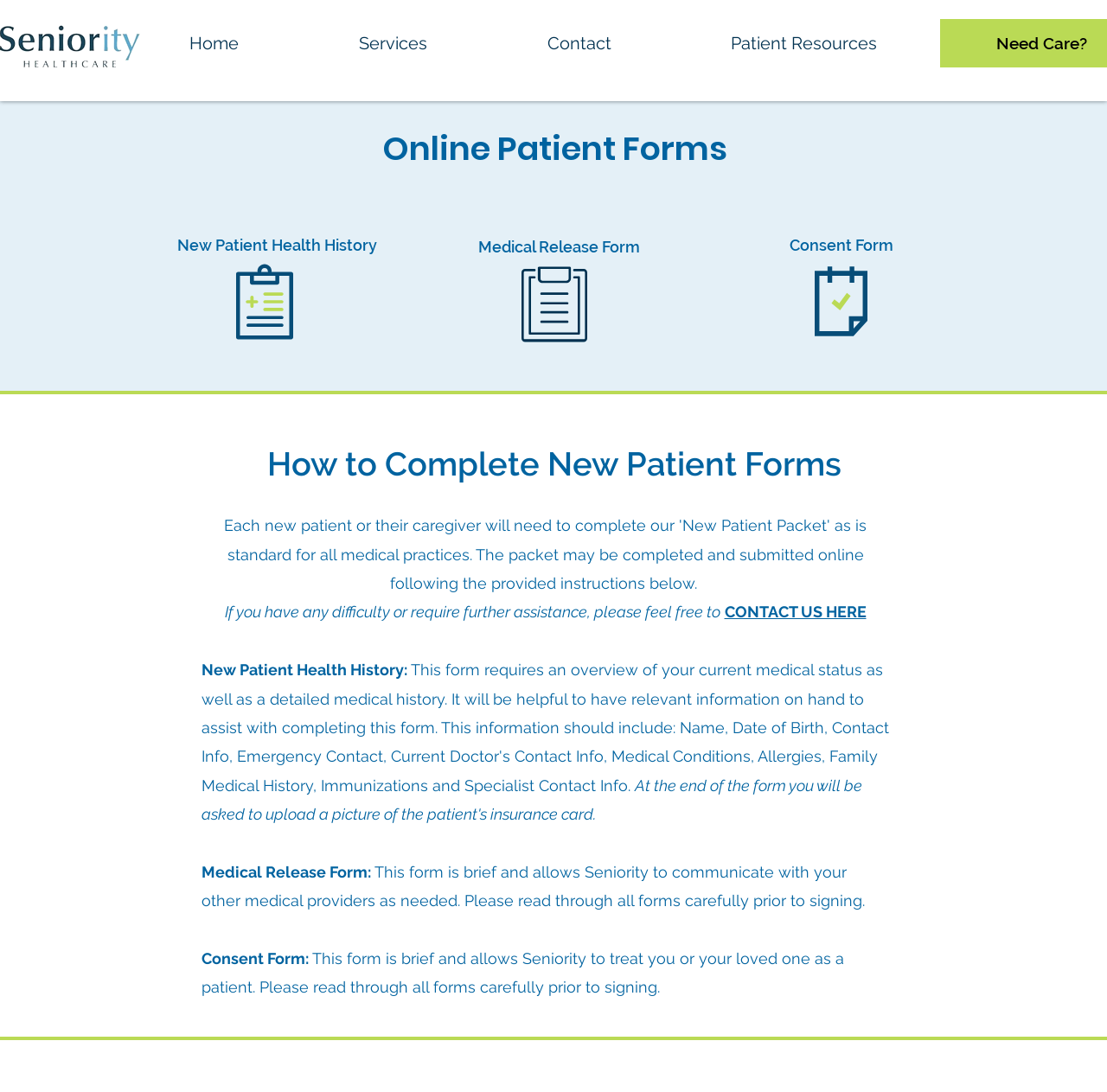Can you look at the image and give a comprehensive answer to the question:
What is the purpose of the Medical Release Form?

I read the description of the Medical Release Form, which states that it 'allows Seniority to communicate with your other medical providers as needed'. This implies that the purpose of the form is to enable communication between Seniority and other medical providers.